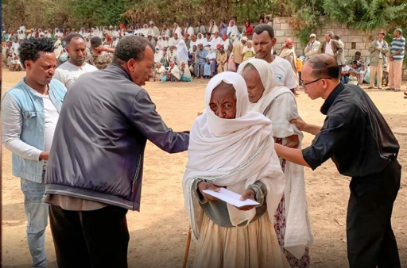Describe the image thoroughly, including all noticeable details.

The image depicts a heartfelt moment in the Tigray region of Ethiopia, where community leaders and individuals come together in a gathering. In the foreground, an elderly woman, draped in a traditional white shawl, receives a document or letter, likely symbolizing support or assistance, which is handed to her by a person in a black shirt. The background features a crowd of people, dressed in varied traditional attire, observing the event closely. This scene highlights efforts to aid and empower the local community as part of the ongoing initiatives to help the region recover and thrive following recent challenges. The atmosphere conveys a sense of solidarity and hope as the community engages in activities aimed at rebuilding lives and fostering resilience.